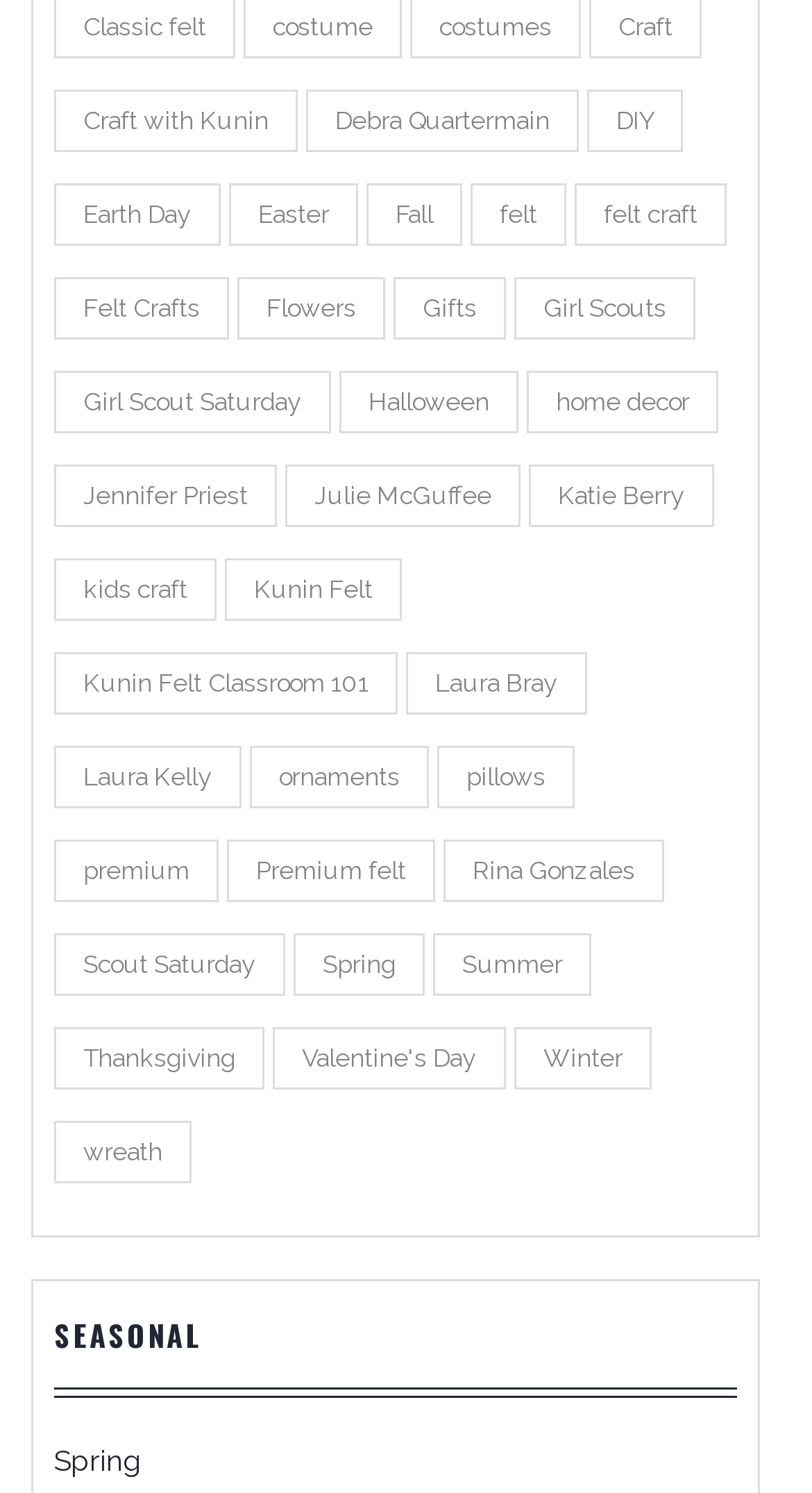What is the theme with the fewest items? Examine the screenshot and reply using just one word or a brief phrase.

premium